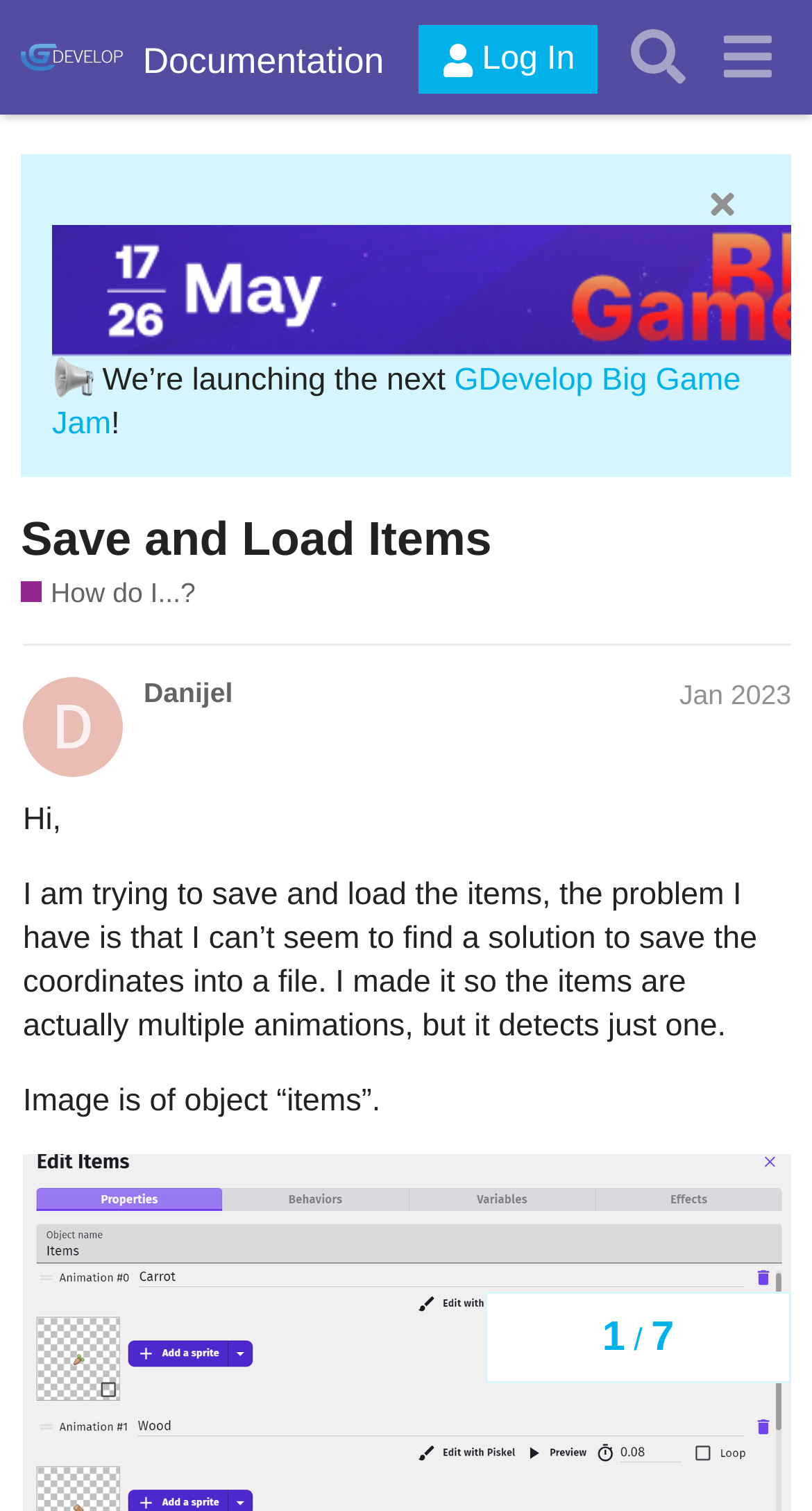Identify the bounding box coordinates for the UI element mentioned here: "aria-label="Search" title="Search"". Provide the coordinates as four float values between 0 and 1, i.e., [left, top, right, bottom].

[0.755, 0.008, 0.865, 0.067]